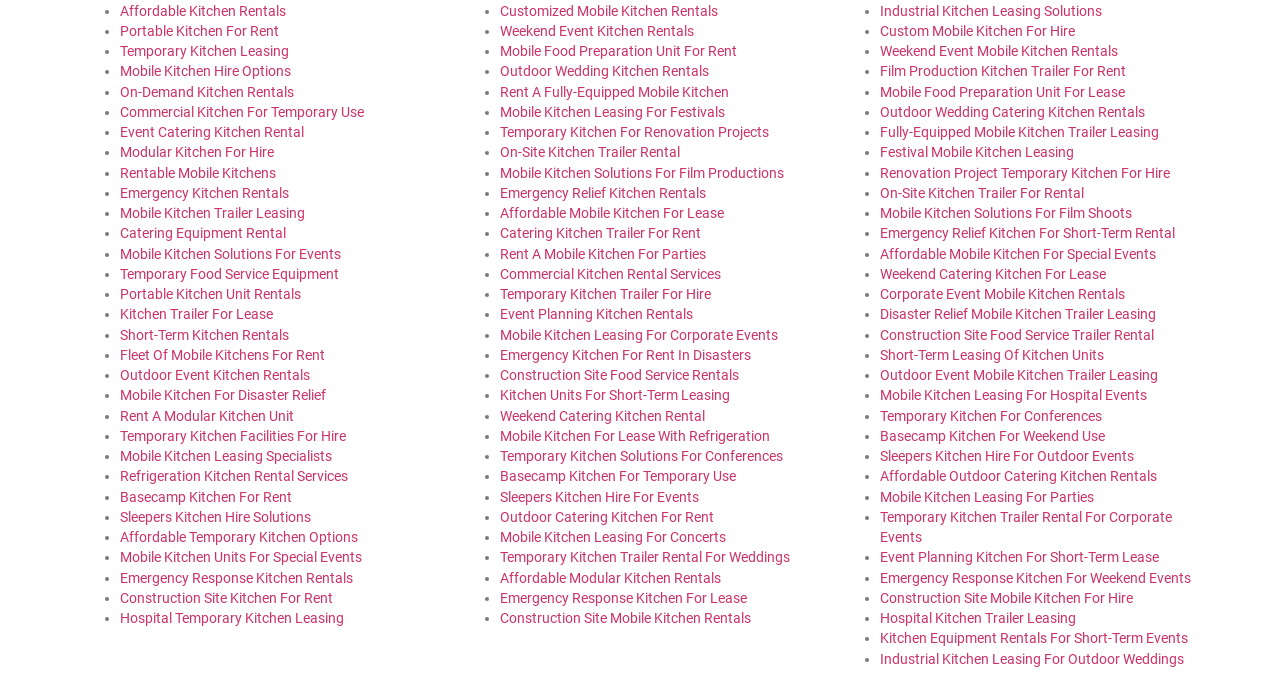Using the given element description, provide the bounding box coordinates (top-left x, top-left y, bottom-right x, bottom-right y) for the corresponding UI element in the screenshot: Temporary Kitchen Trailer For Hire

[0.391, 0.418, 0.555, 0.441]